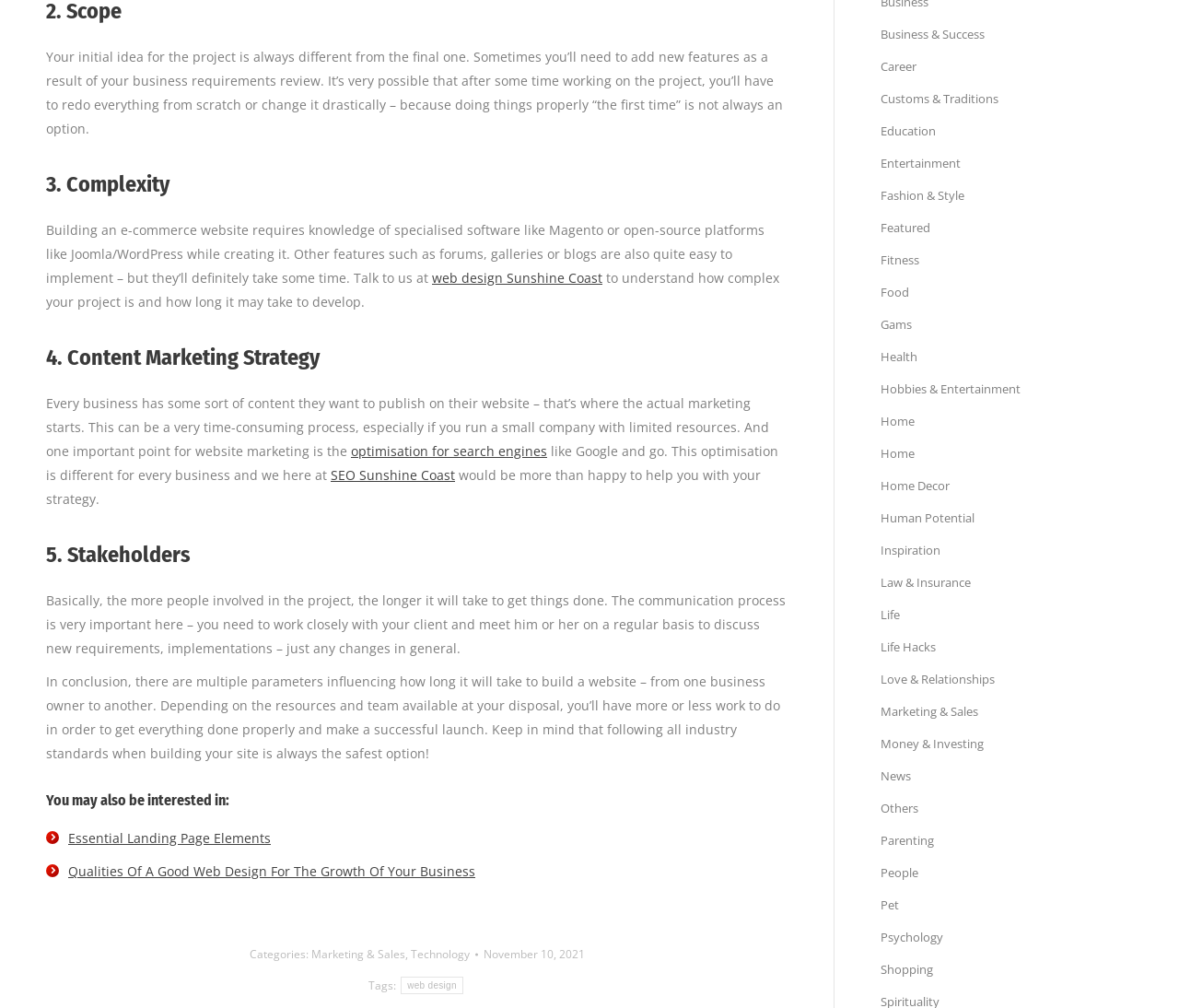Determine the coordinates of the bounding box for the clickable area needed to execute this instruction: "view posts under the Marketing & Sales category".

[0.264, 0.939, 0.343, 0.954]